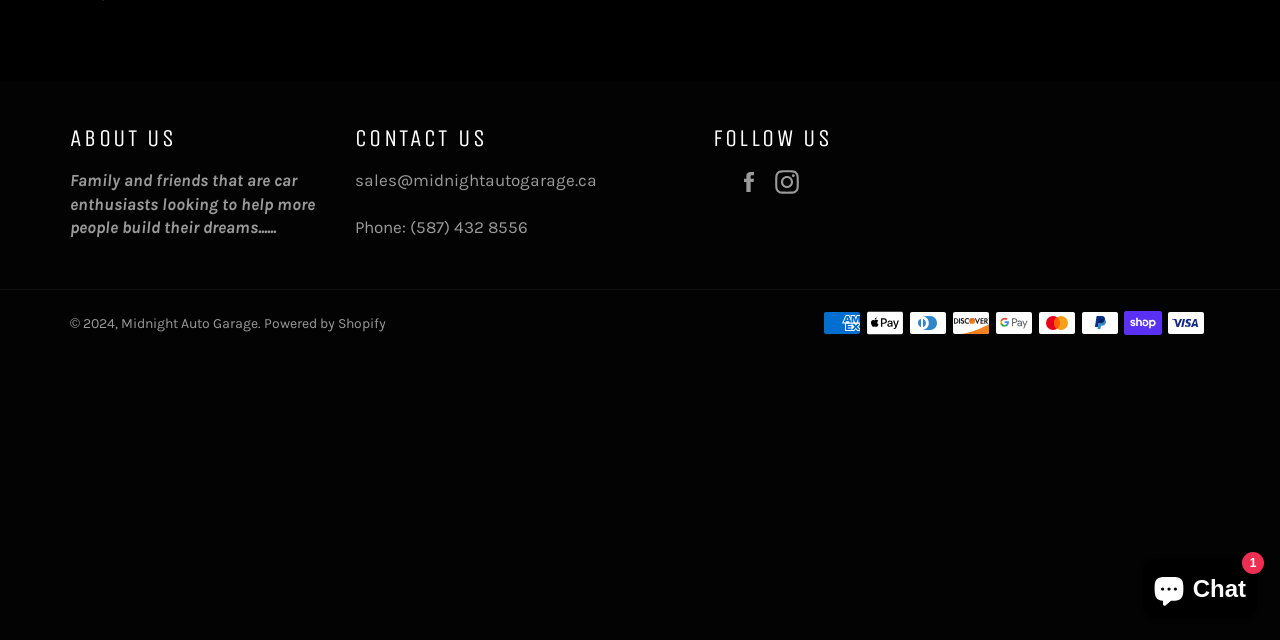Extract the bounding box coordinates for the HTML element that matches this description: "Instagram". The coordinates should be four float numbers between 0 and 1, i.e., [left, top, right, bottom].

[0.605, 0.265, 0.632, 0.304]